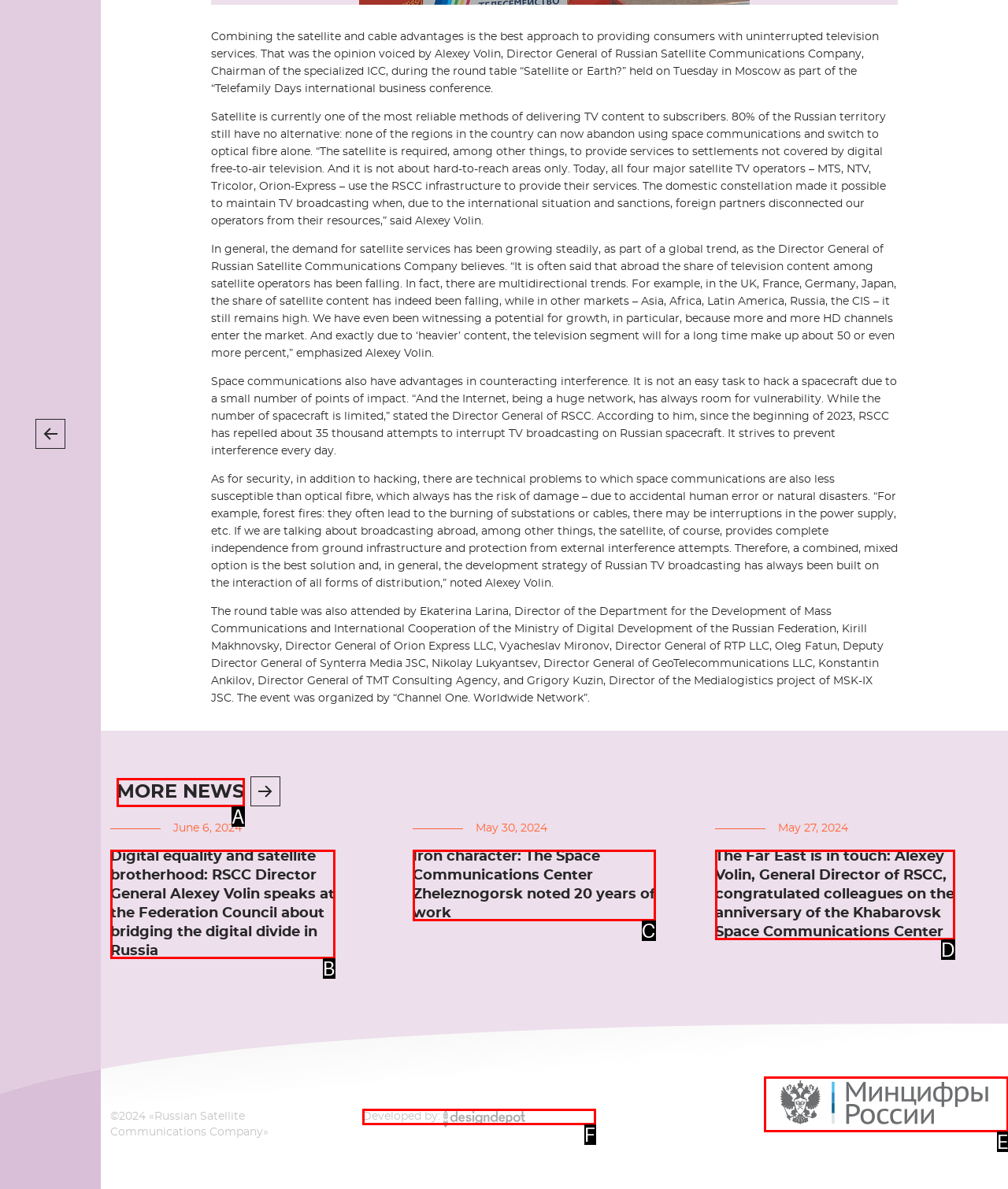Using the description: Developed by: DesignDepot, find the HTML element that matches it. Answer with the letter of the chosen option.

F